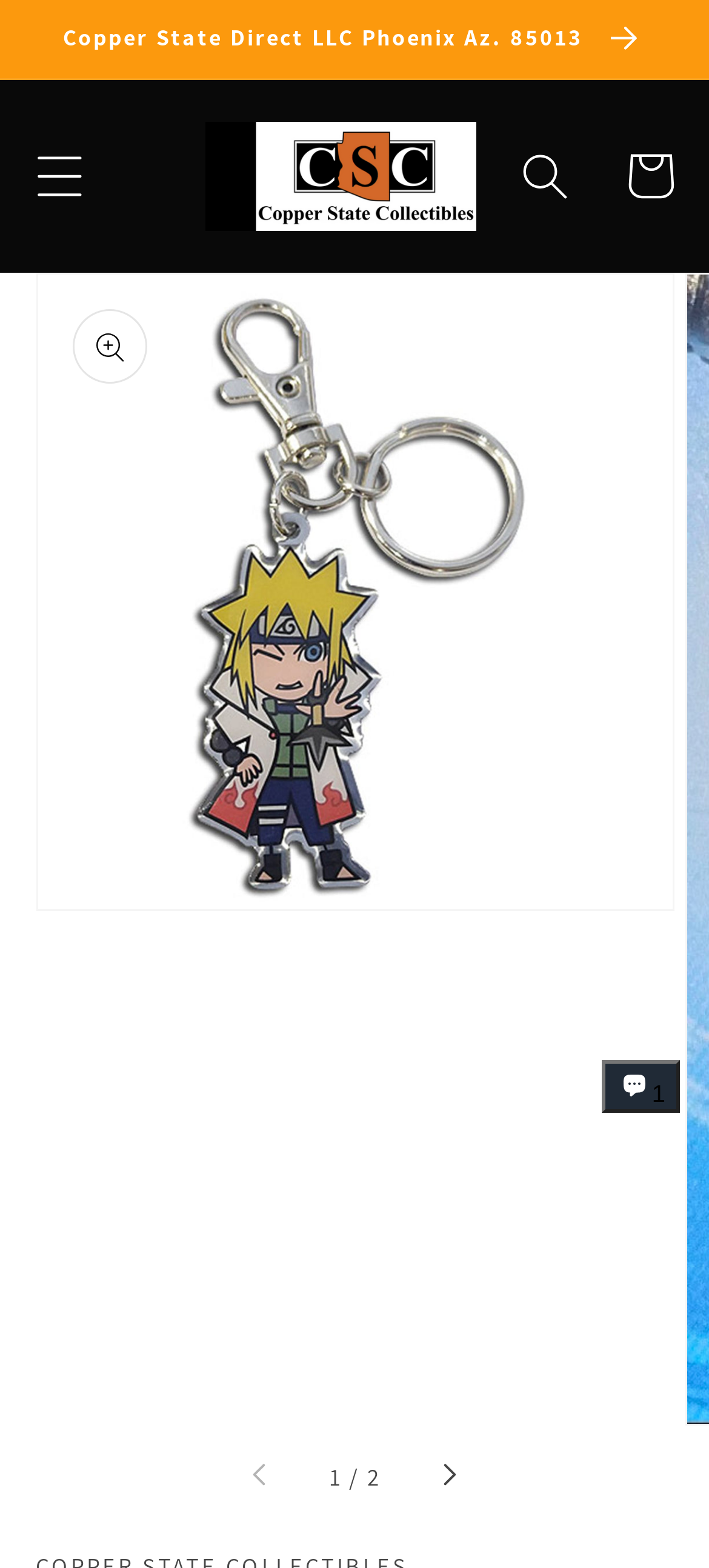Answer the following in one word or a short phrase: 
What is the function of the button with the text 'Search'?

To open a search dialog